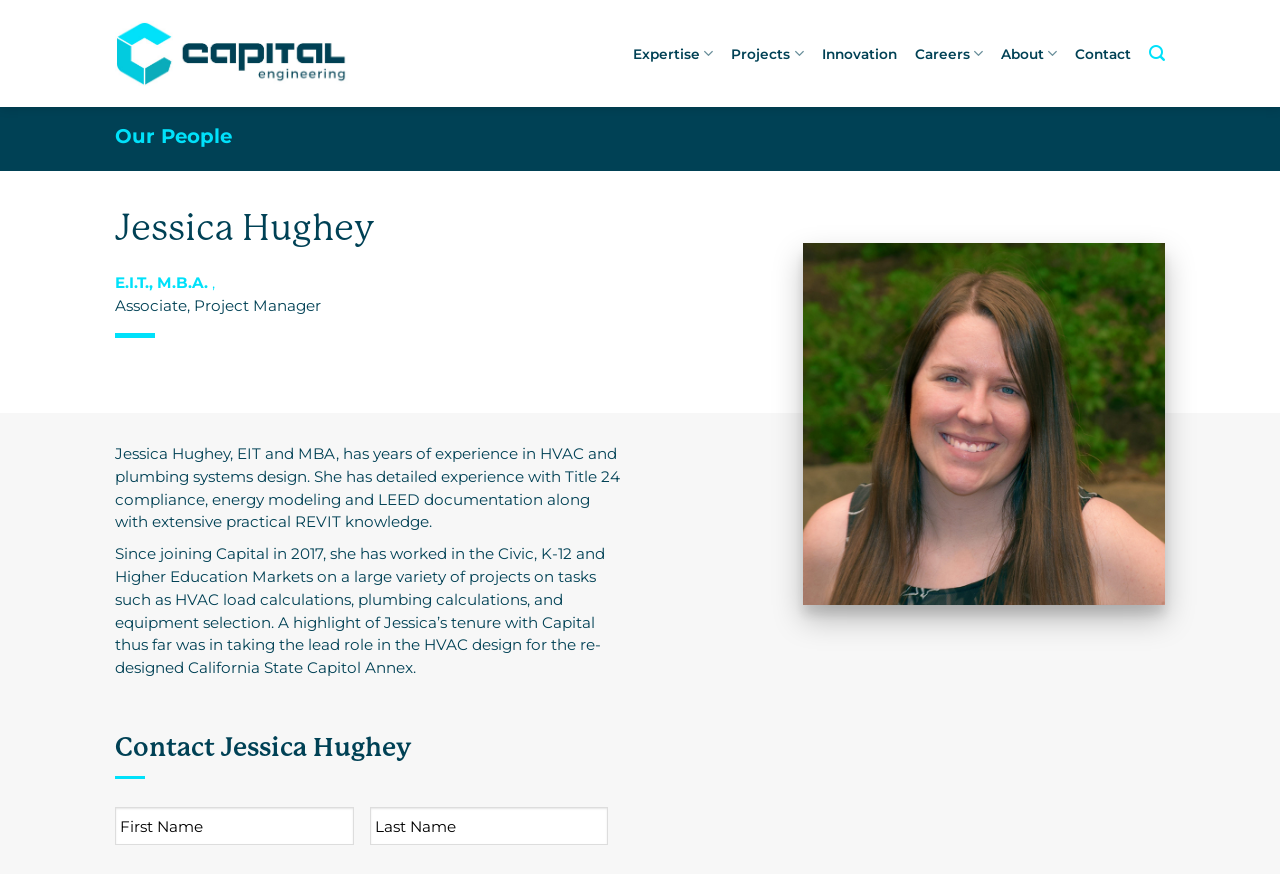Extract the bounding box coordinates for the described element: "parent_node: Last name="input_1.6" placeholder="Last Name"". The coordinates should be represented as four float numbers between 0 and 1: [left, top, right, bottom].

[0.289, 0.923, 0.475, 0.967]